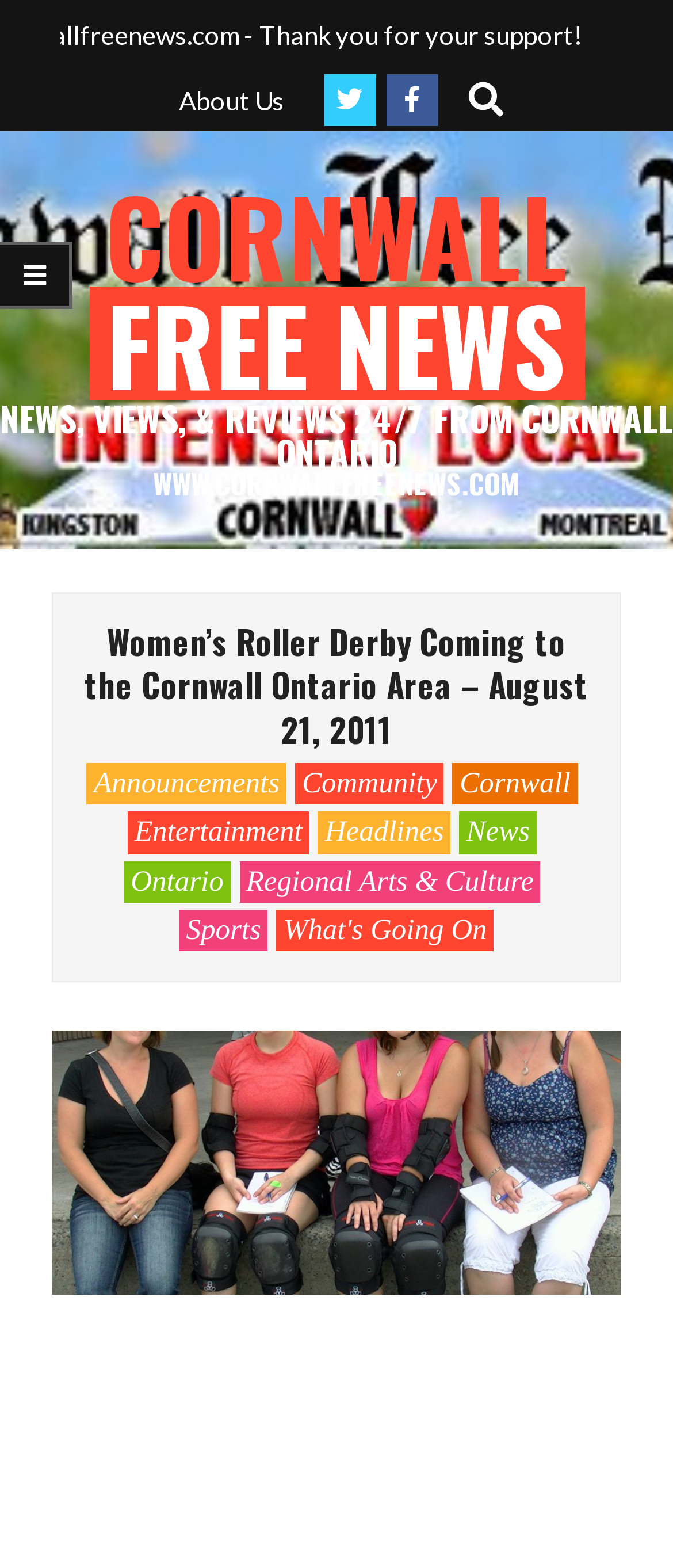From the webpage screenshot, predict the bounding box of the UI element that matches this description: "English National website".

None